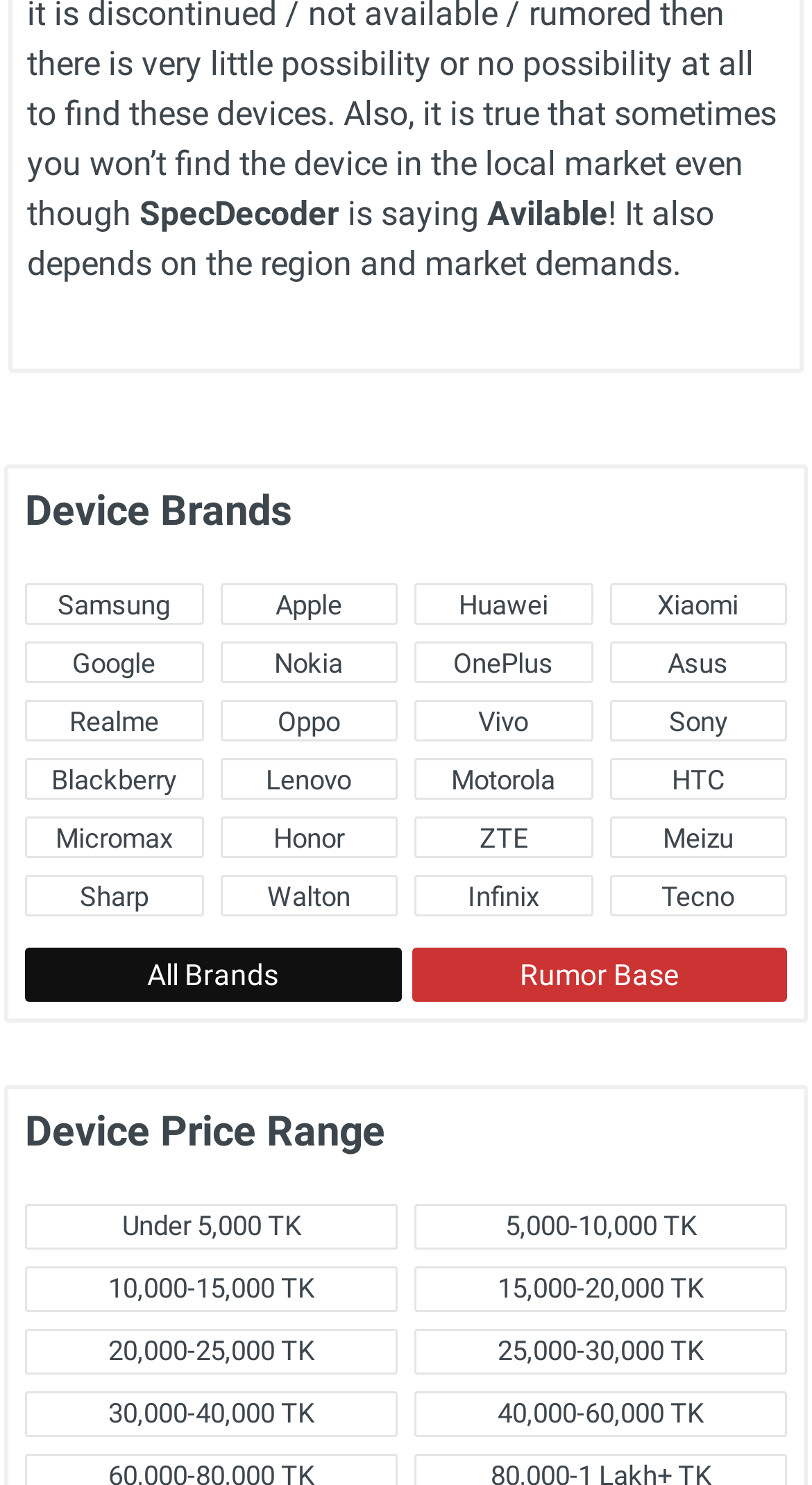Using the given description, provide the bounding box coordinates formatted as (top-left x, top-left y, bottom-right x, bottom-right y), with all values being floating point numbers between 0 and 1. Description: Google

[0.031, 0.432, 0.25, 0.46]